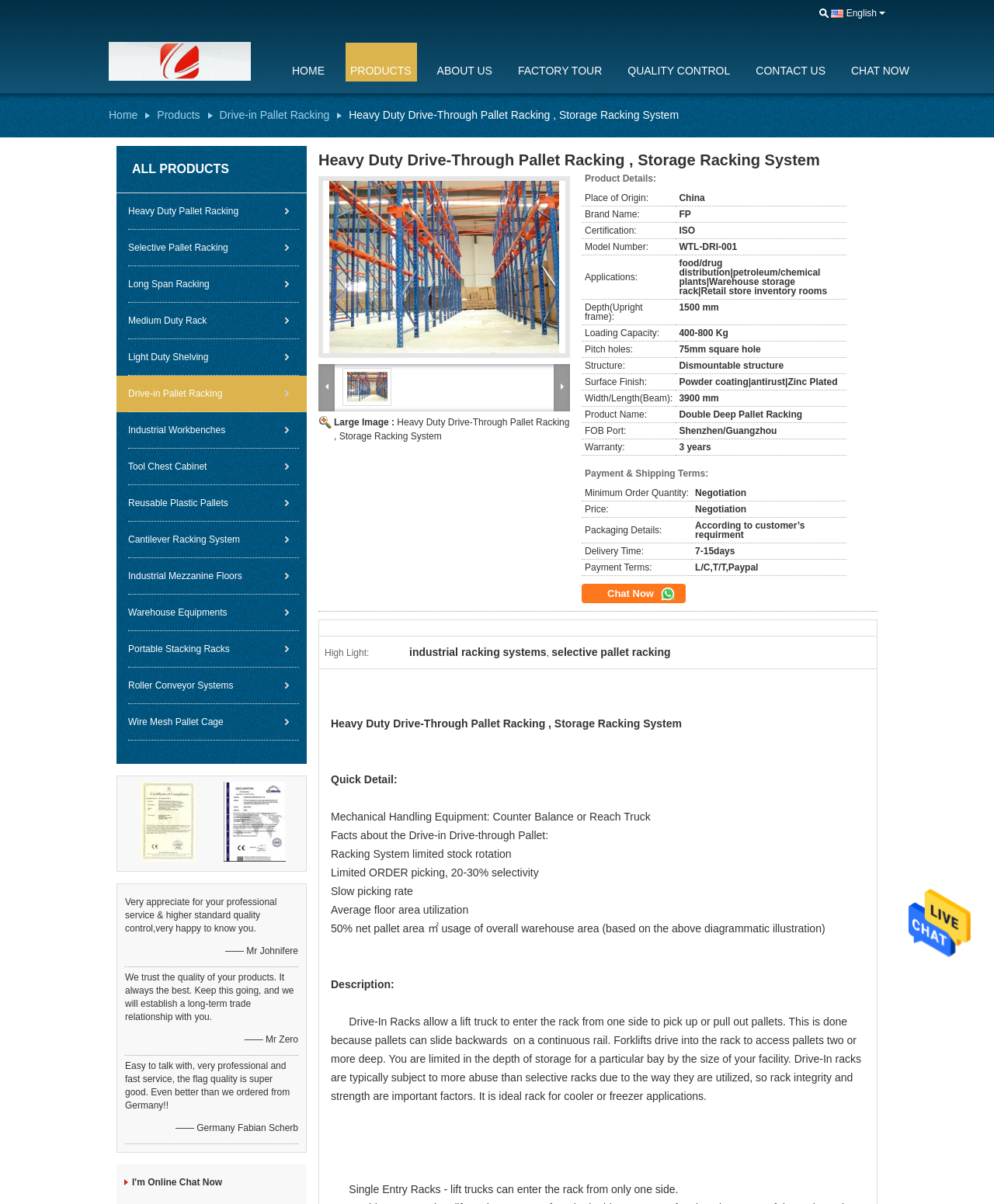Give a concise answer using only one word or phrase for this question:
What is the product category of the webpage?

Pallet Racking